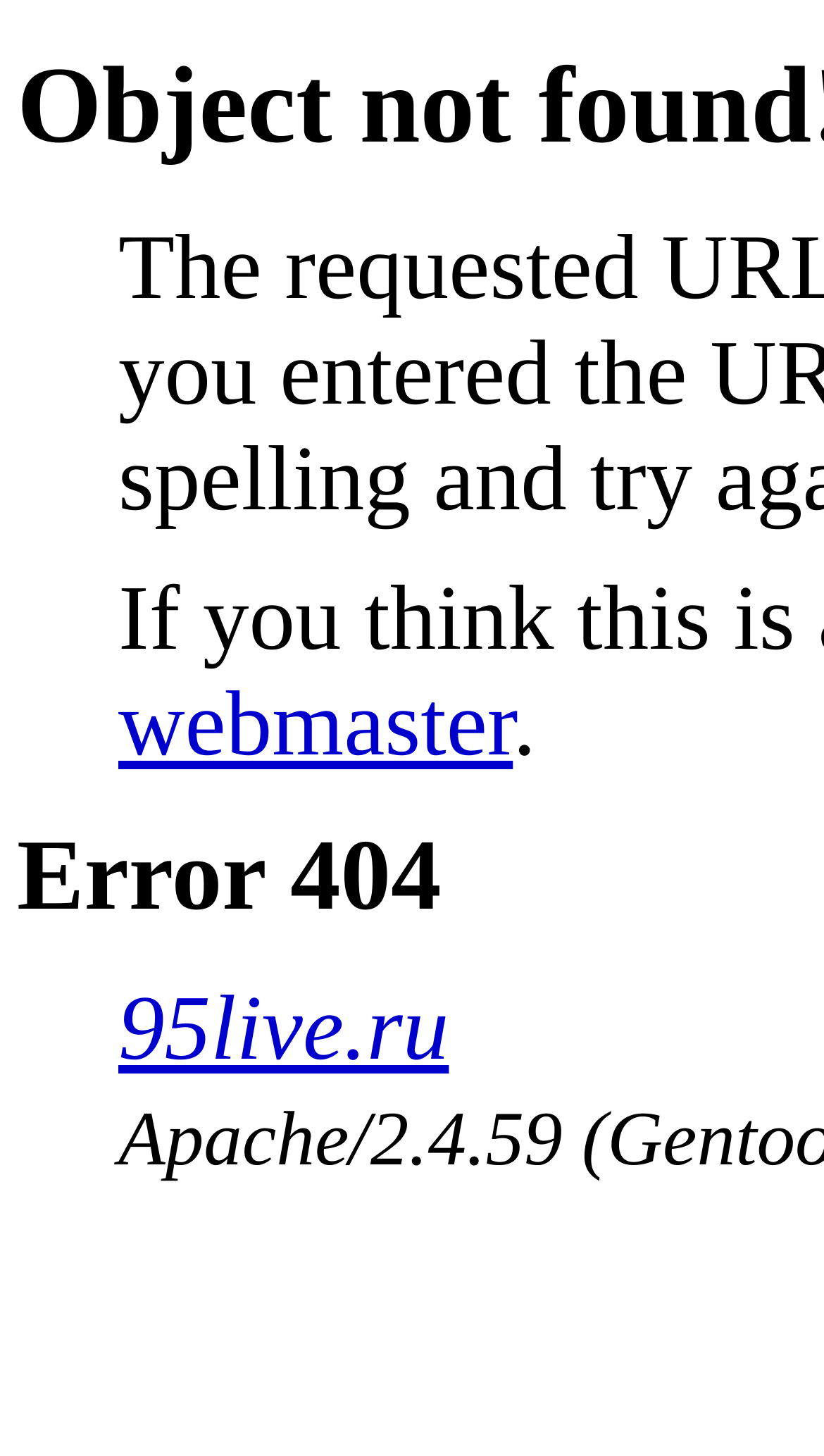Please find and generate the text of the main heading on the webpage.

Object not found!